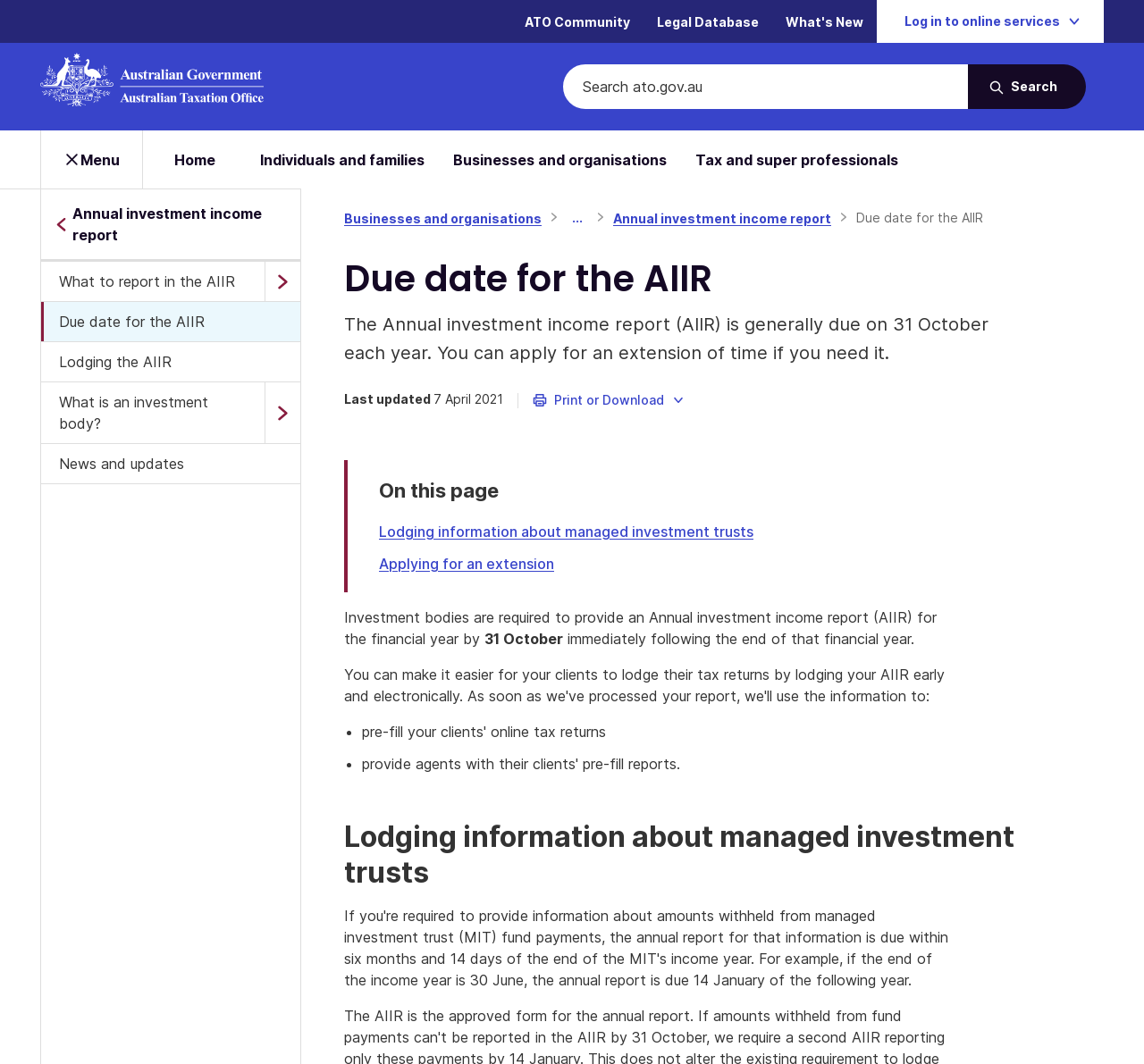What is the purpose of the 'Print or Download' button?
Provide a short answer using one word or a brief phrase based on the image.

Choose from Print or PDF download options